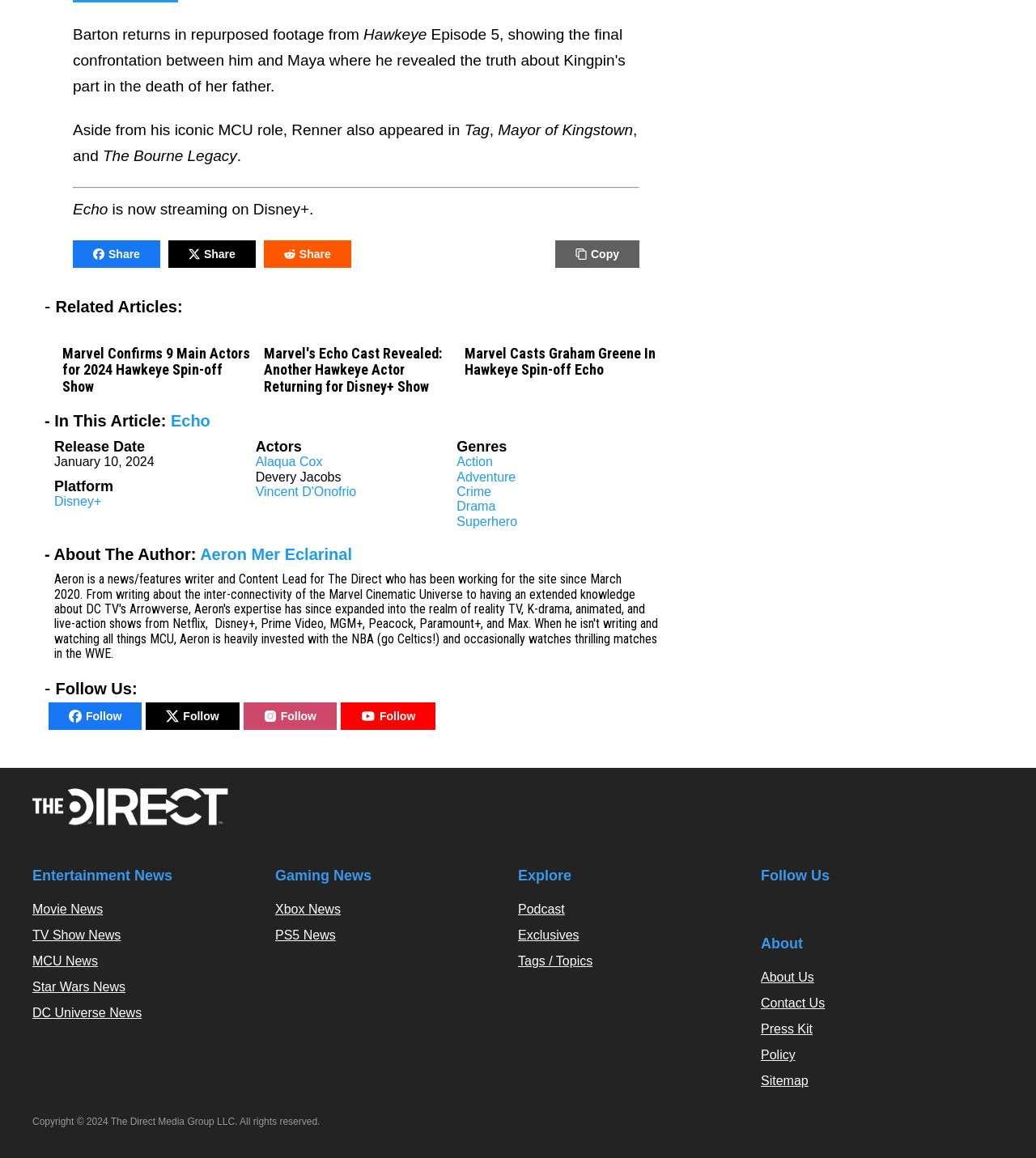Determine the bounding box coordinates of the element that should be clicked to execute the following command: "Learn more about Echo".

[0.07, 0.173, 0.104, 0.188]